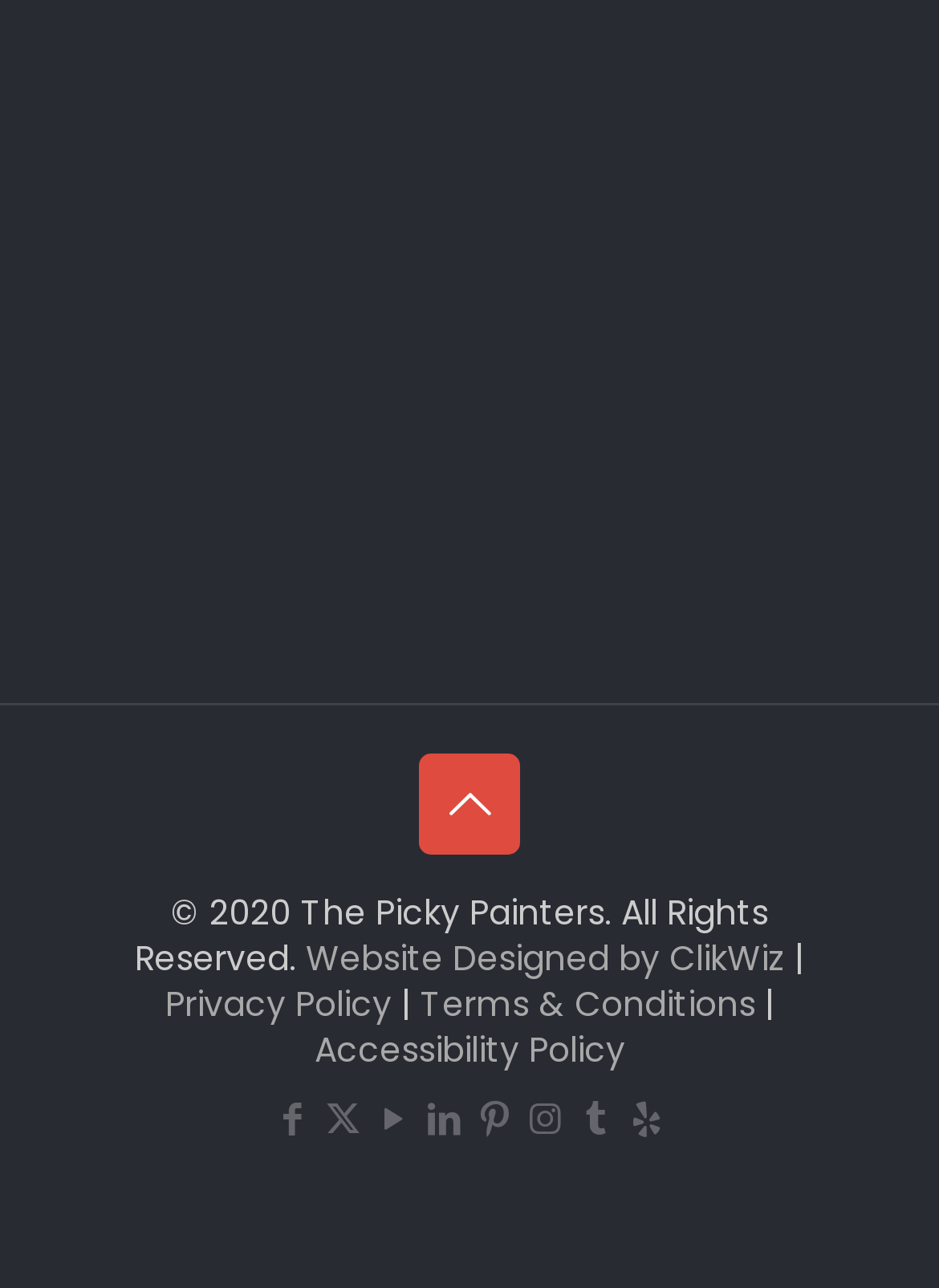Give a one-word or phrase response to the following question: What is the copyright year of The Picky Painters?

2020